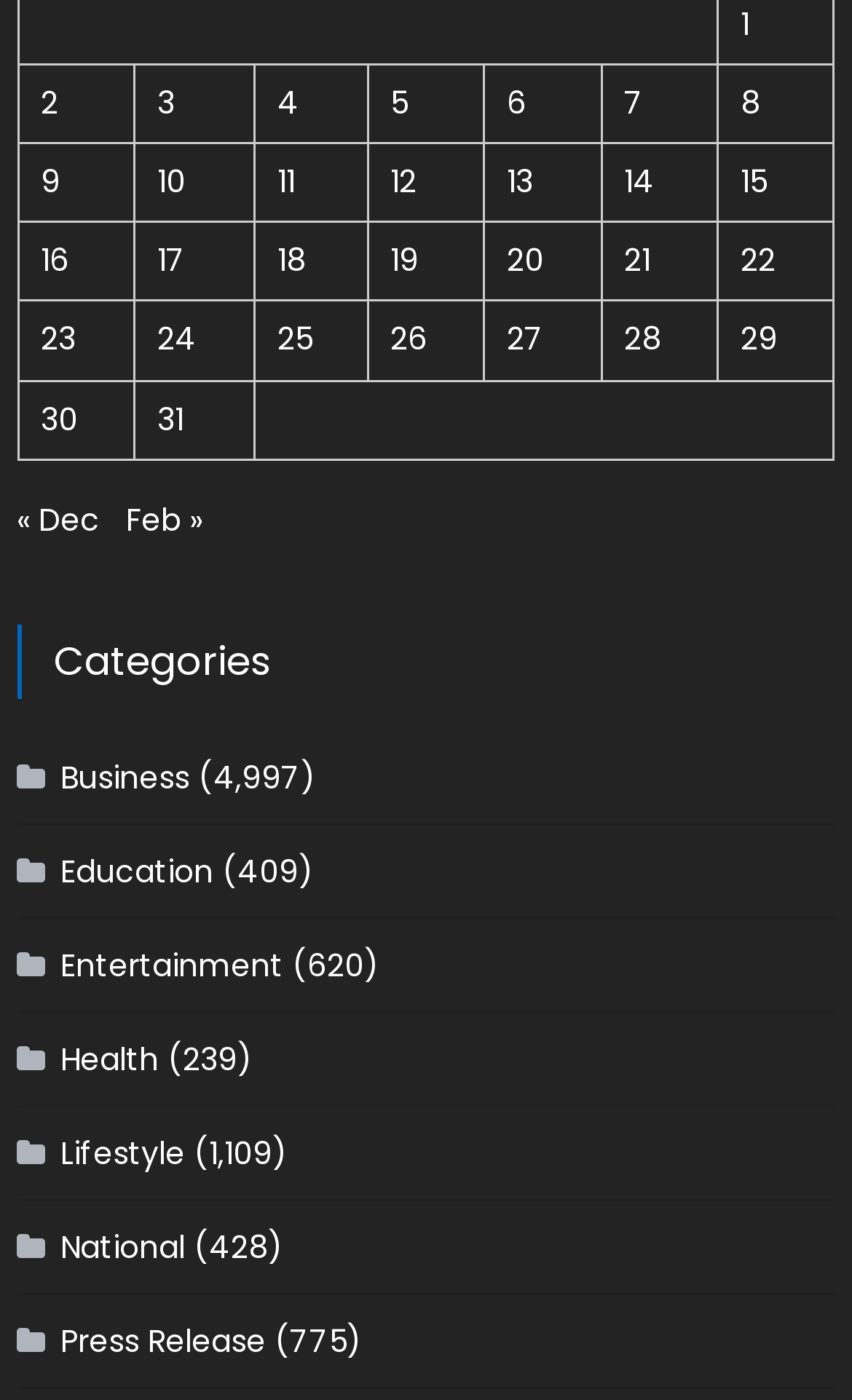Extract the bounding box coordinates of the UI element described by: "« Dec". The coordinates should include four float numbers ranging from 0 to 1, e.g., [left, top, right, bottom].

[0.02, 0.355, 0.117, 0.387]